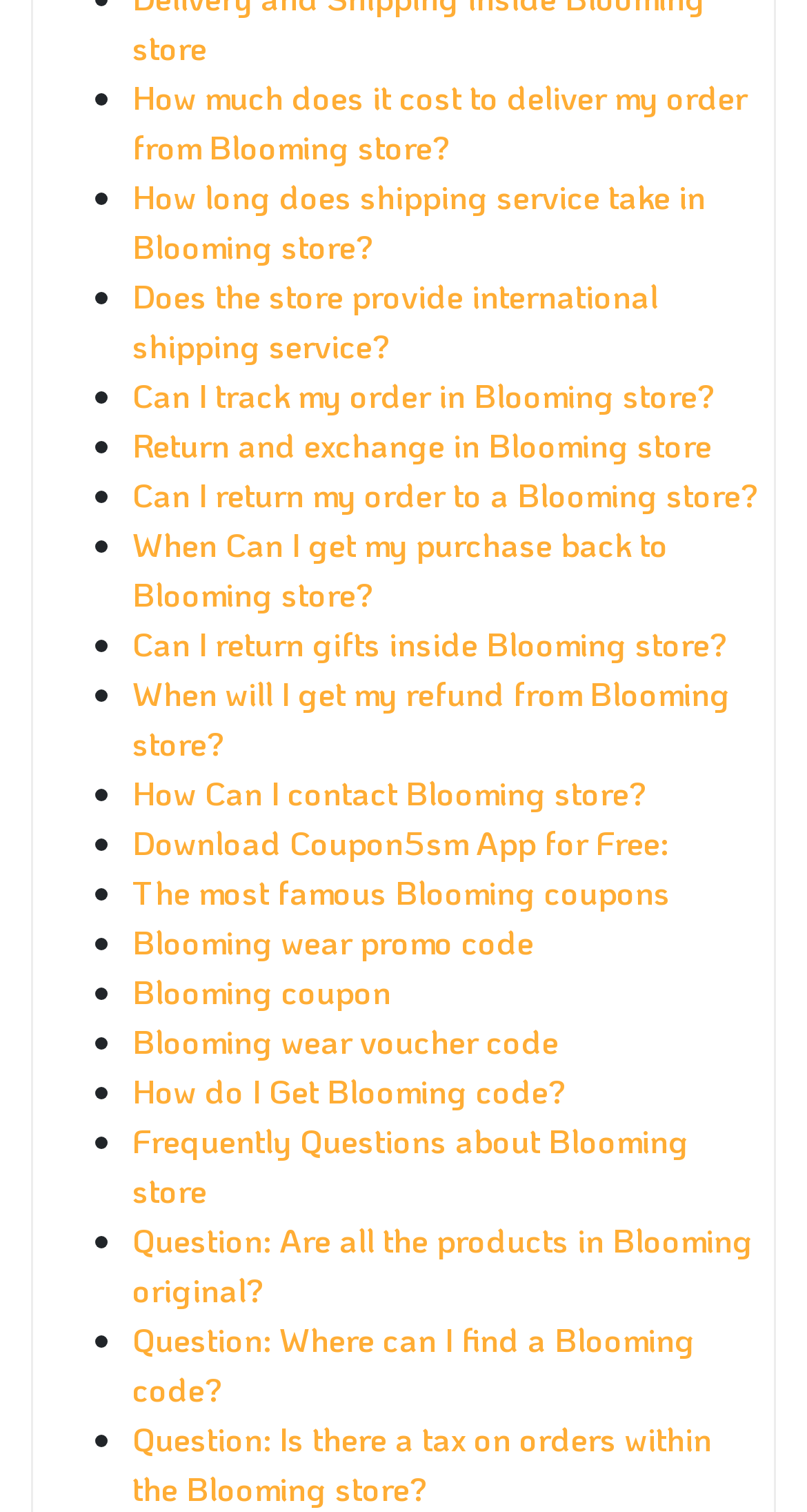How can I contact Blooming store?
Using the image as a reference, answer the question in detail.

The link 'How Can I contact Blooming store?' implies that the store provides a contact method, although the exact method is not specified.